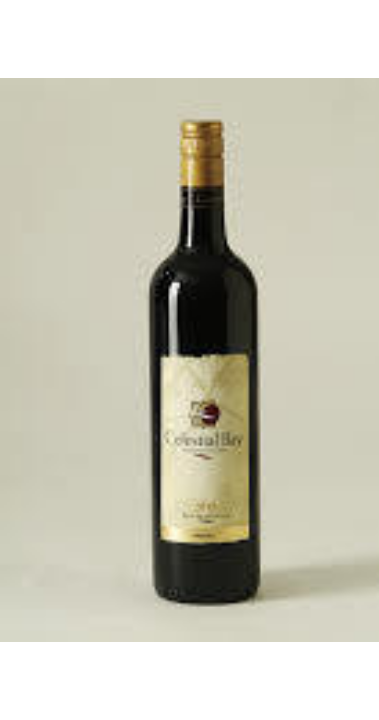Respond with a single word or short phrase to the following question: 
What type of wine is featured in the image?

Shiraz